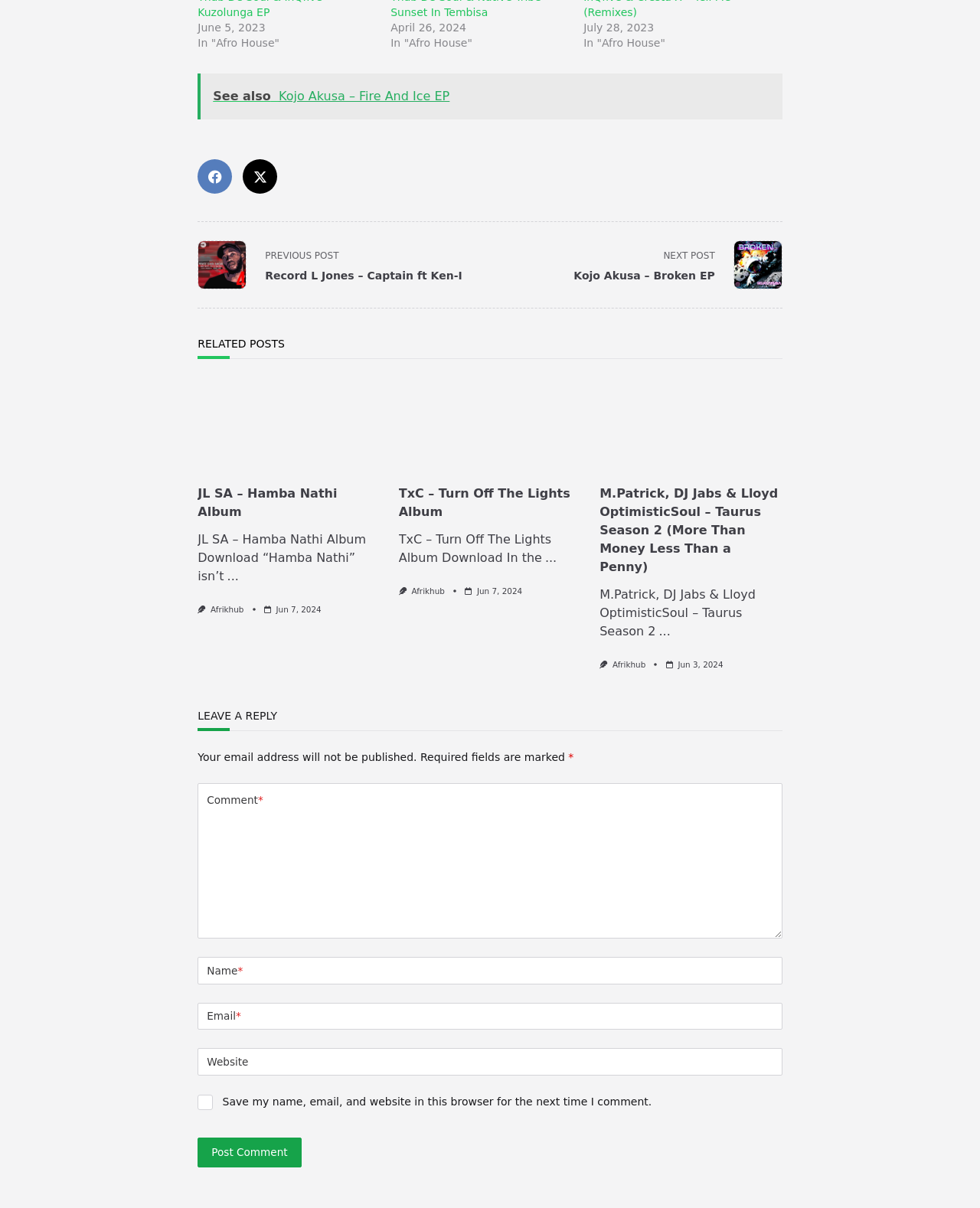Identify the bounding box coordinates for the region to click in order to carry out this instruction: "Click the 'See also' link". Provide the coordinates using four float numbers between 0 and 1, formatted as [left, top, right, bottom].

[0.202, 0.061, 0.798, 0.099]